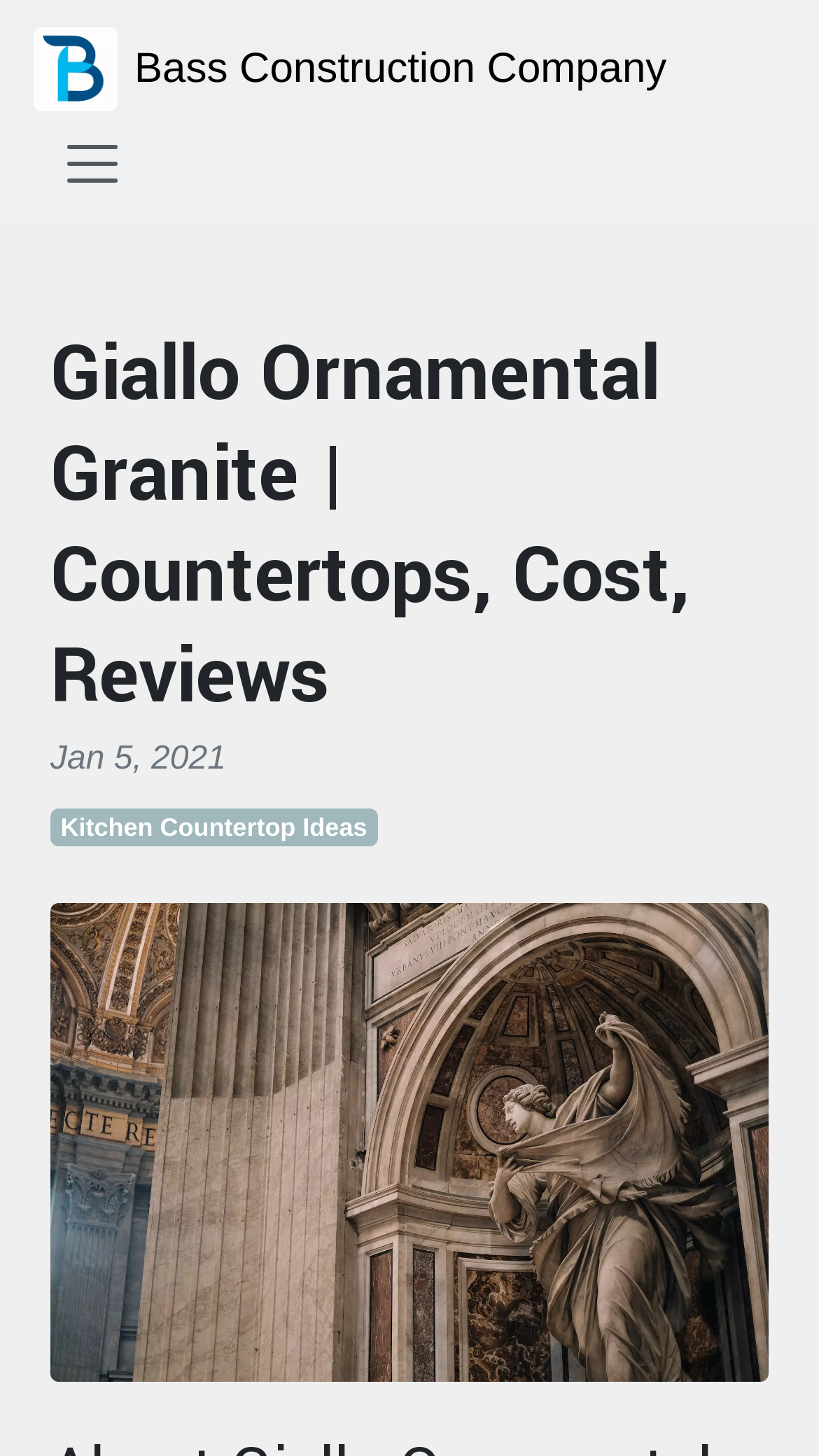Create a detailed summary of all the visual and textual information on the webpage.

The webpage is about Giallo Ornamental Granite countertops, specifically highlighting Bass Construction Company's services. At the top left corner, there is a logo of Bass Construction Company, accompanied by a toggle navigation button. Below the logo, there is a header section that spans almost the entire width of the page. 

In the header section, a prominent heading reads "Giallo Ornamental Granite | Countertops, Cost, Reviews" and is positioned near the top of the page. To the right of the heading, there is a date "Jan 5, 2021" and a link to "Kitchen Countertop Ideas" below it. 

Below the header section, there is a large figure that occupies most of the page's width, containing an image that likely showcases Giallo Ornamental Granite countertops.